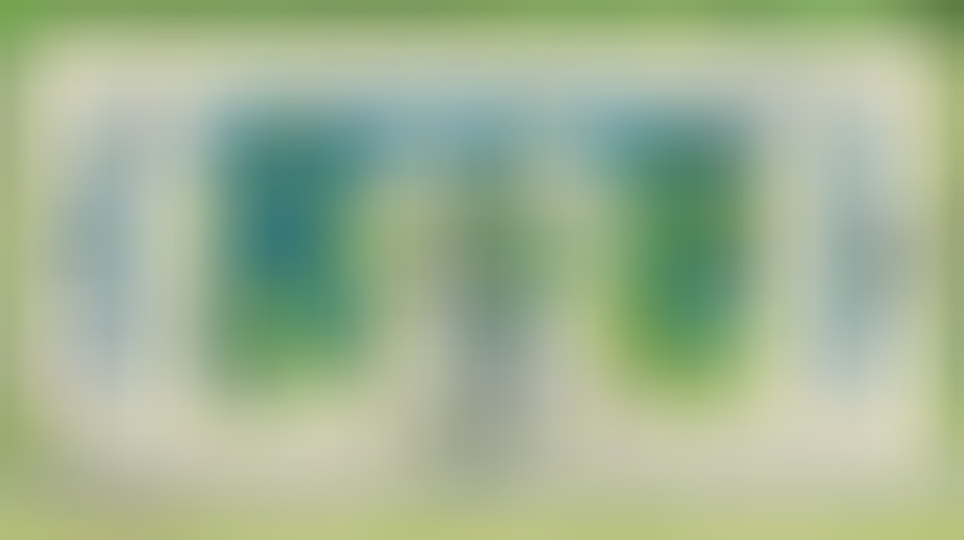Please provide a comprehensive answer to the question based on the screenshot: What colors are used in the map?

The map features various shades of blue and green, which are likely used to indicate different features or sections within the property, providing a clear and organized visual representation of the lot.